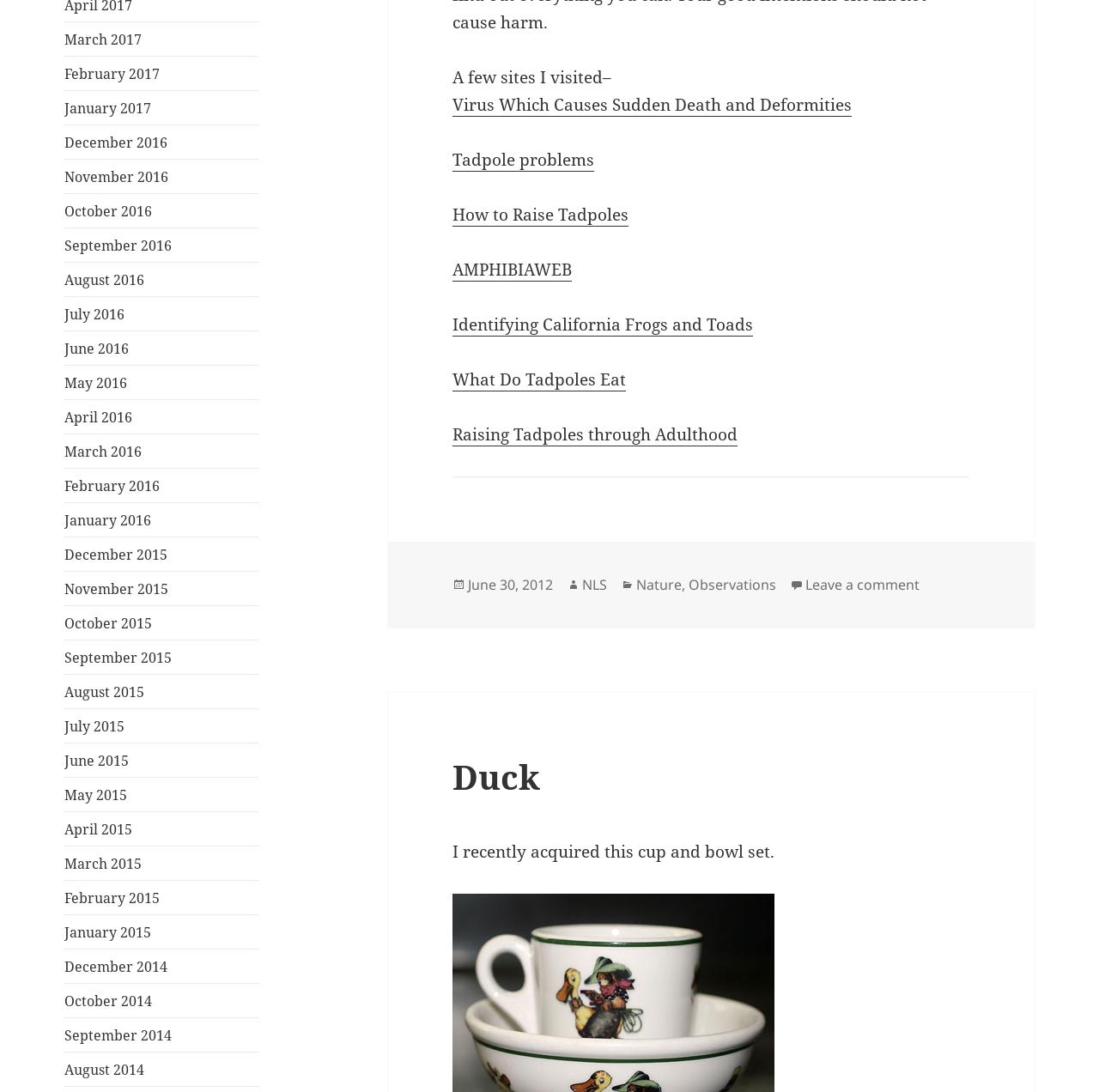Using the description: "February 2017", determine the UI element's bounding box coordinates. Ensure the coordinates are in the format of four float numbers between 0 and 1, i.e., [left, top, right, bottom].

[0.059, 0.059, 0.146, 0.076]